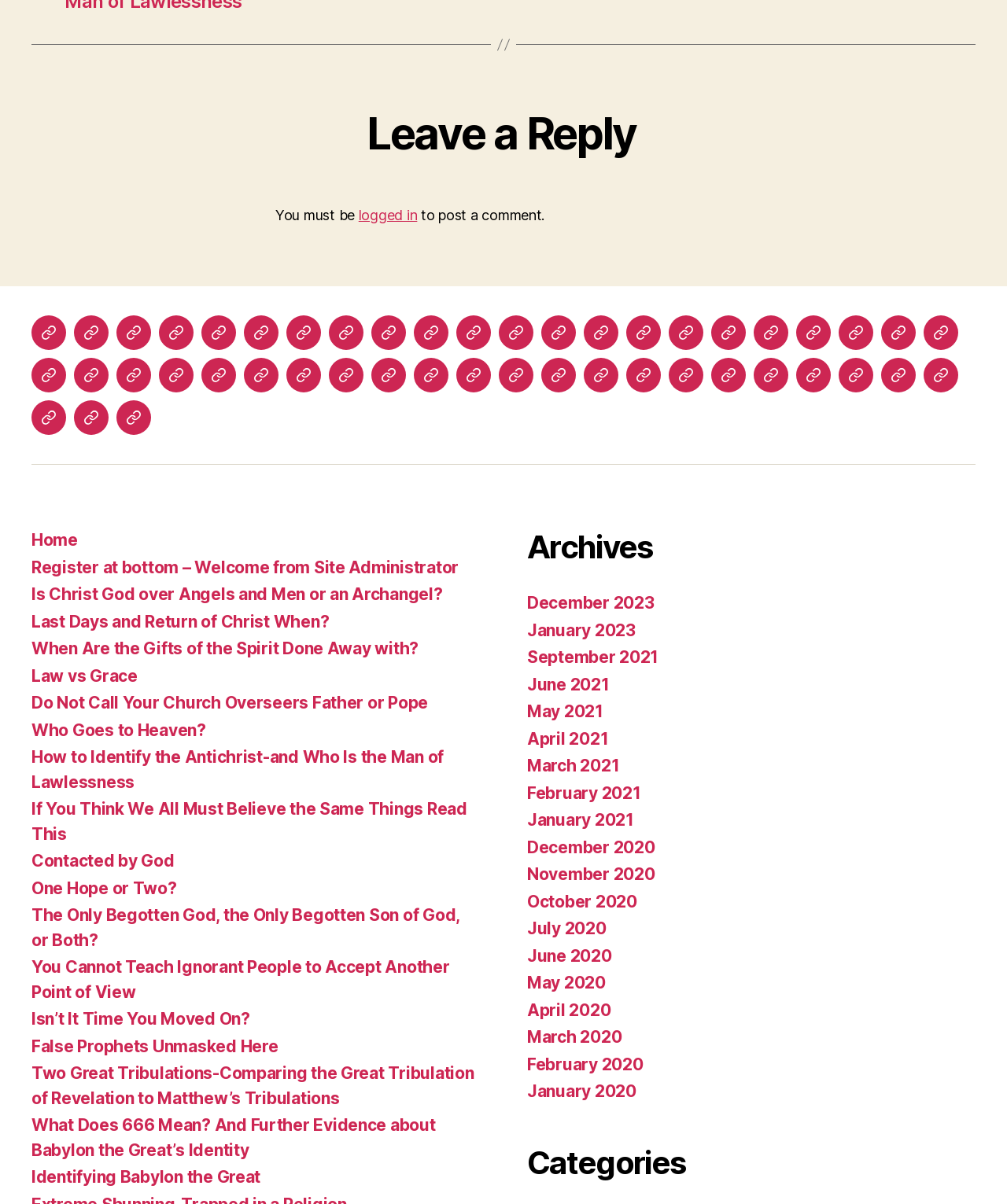Given the element description, predict the bounding box coordinates in the format (top-left x, top-left y, bottom-right x, bottom-right y), using floating point numbers between 0 and 1: July 2020

[0.523, 0.763, 0.602, 0.779]